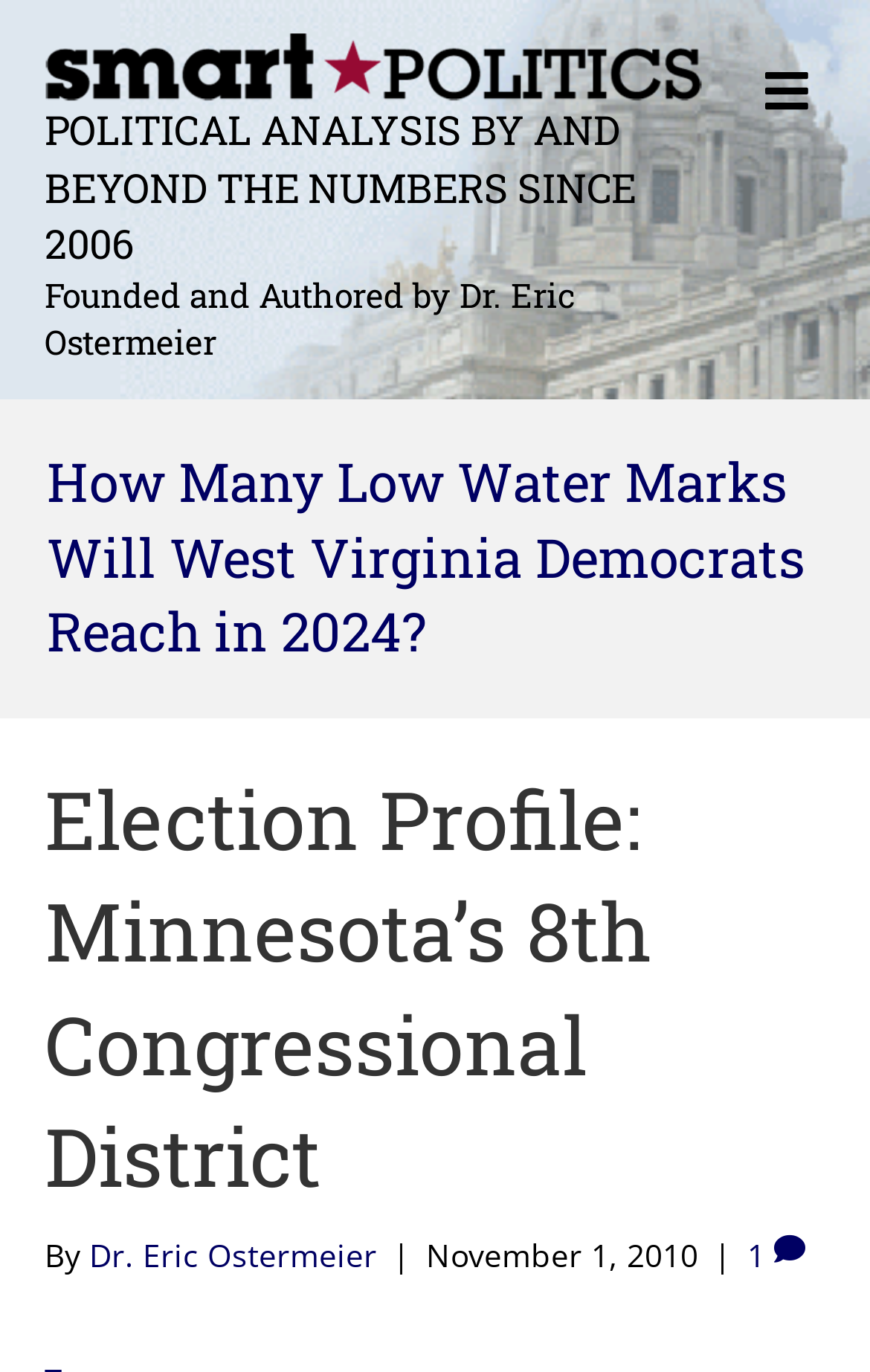Extract the main title from the webpage.

Election Profile: Minnesota’s 8th Congressional District